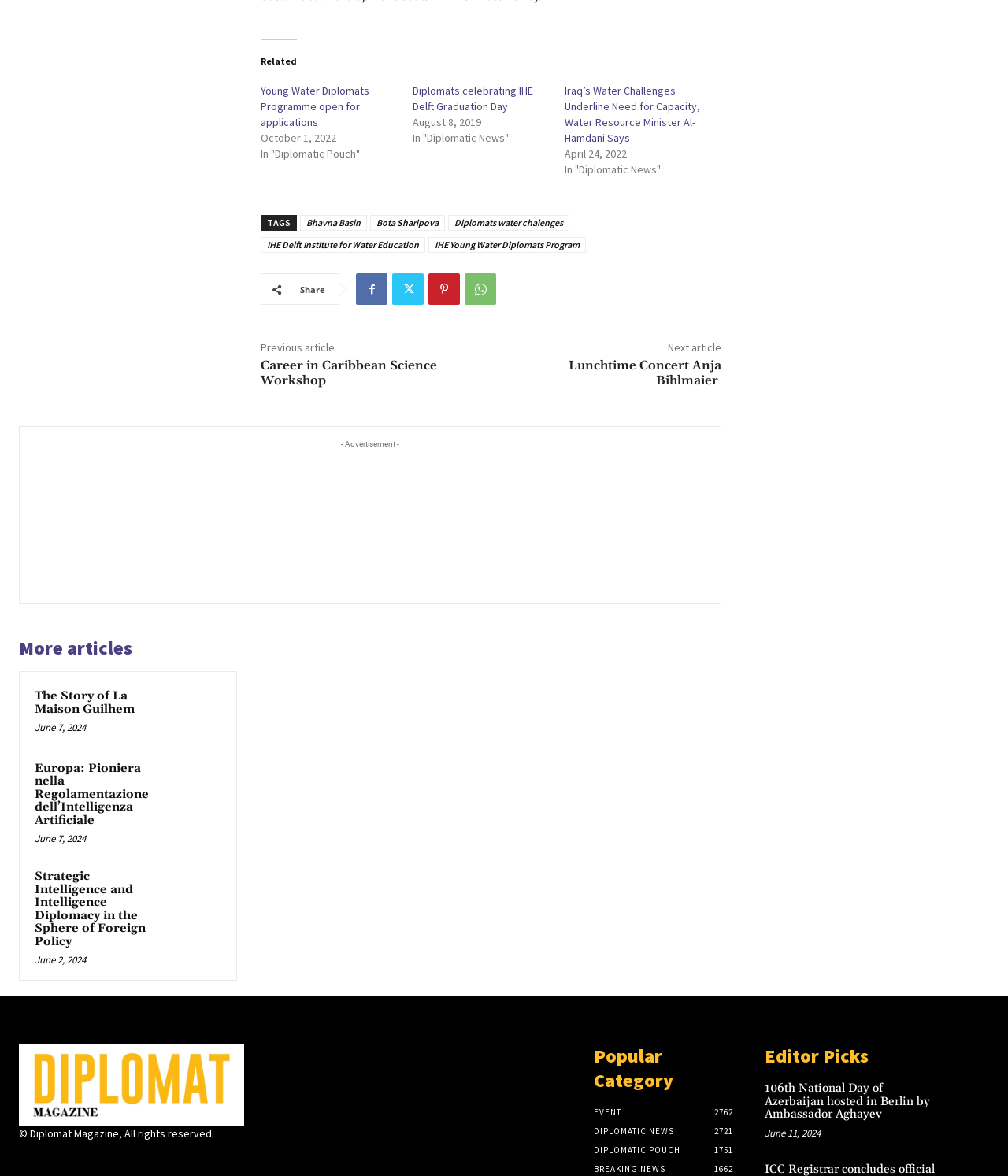Please provide a one-word or short phrase answer to the question:
What is the name of the magazine?

Diplomat Magazine